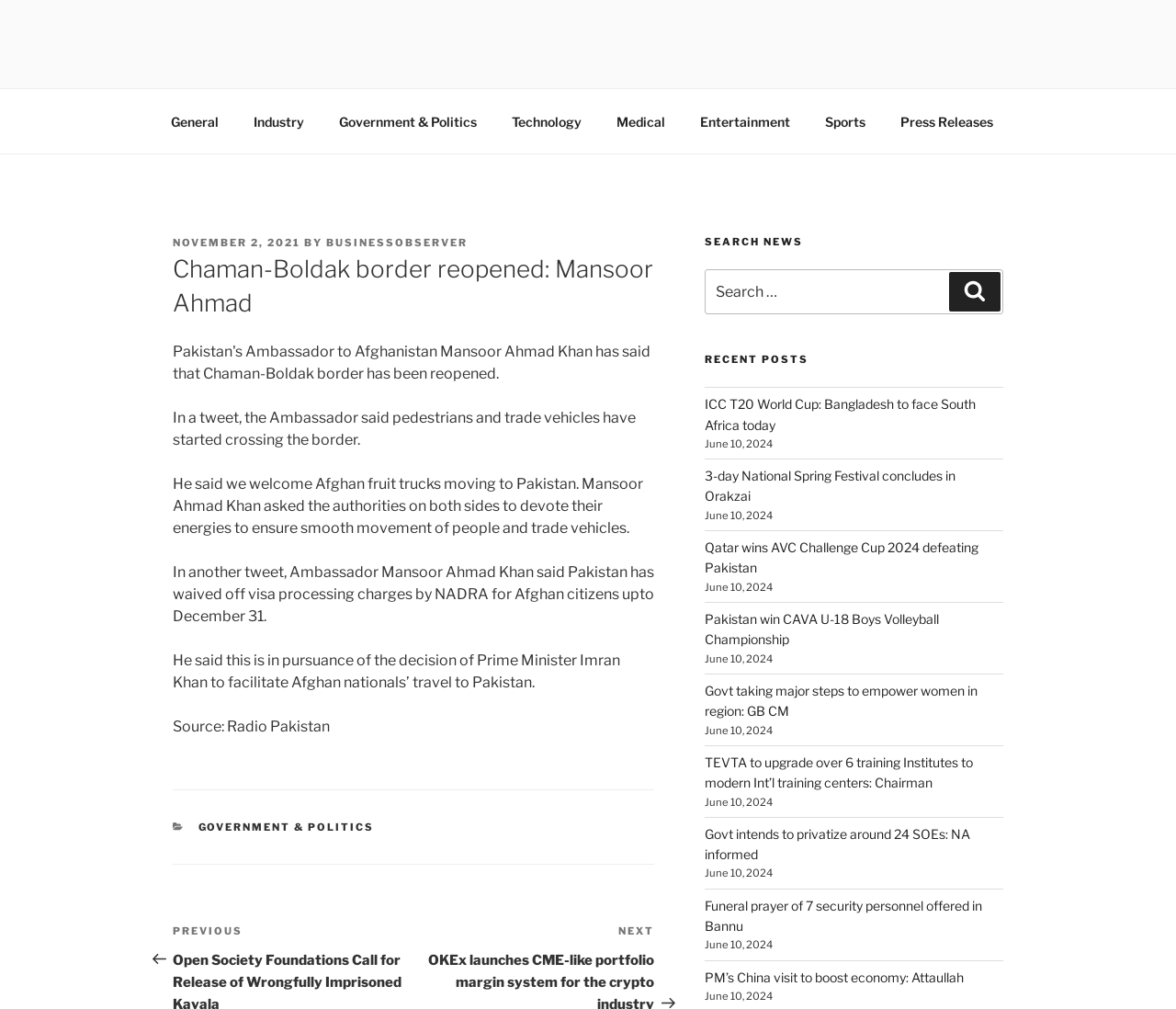What categories are available in the top menu?
Please provide a comprehensive answer based on the contents of the image.

The top menu has several categories listed, including General, Industry, Government & Politics, Technology, Medical, Entertainment, Sports, and Press Releases. These categories are likely used to categorize news articles on the website.